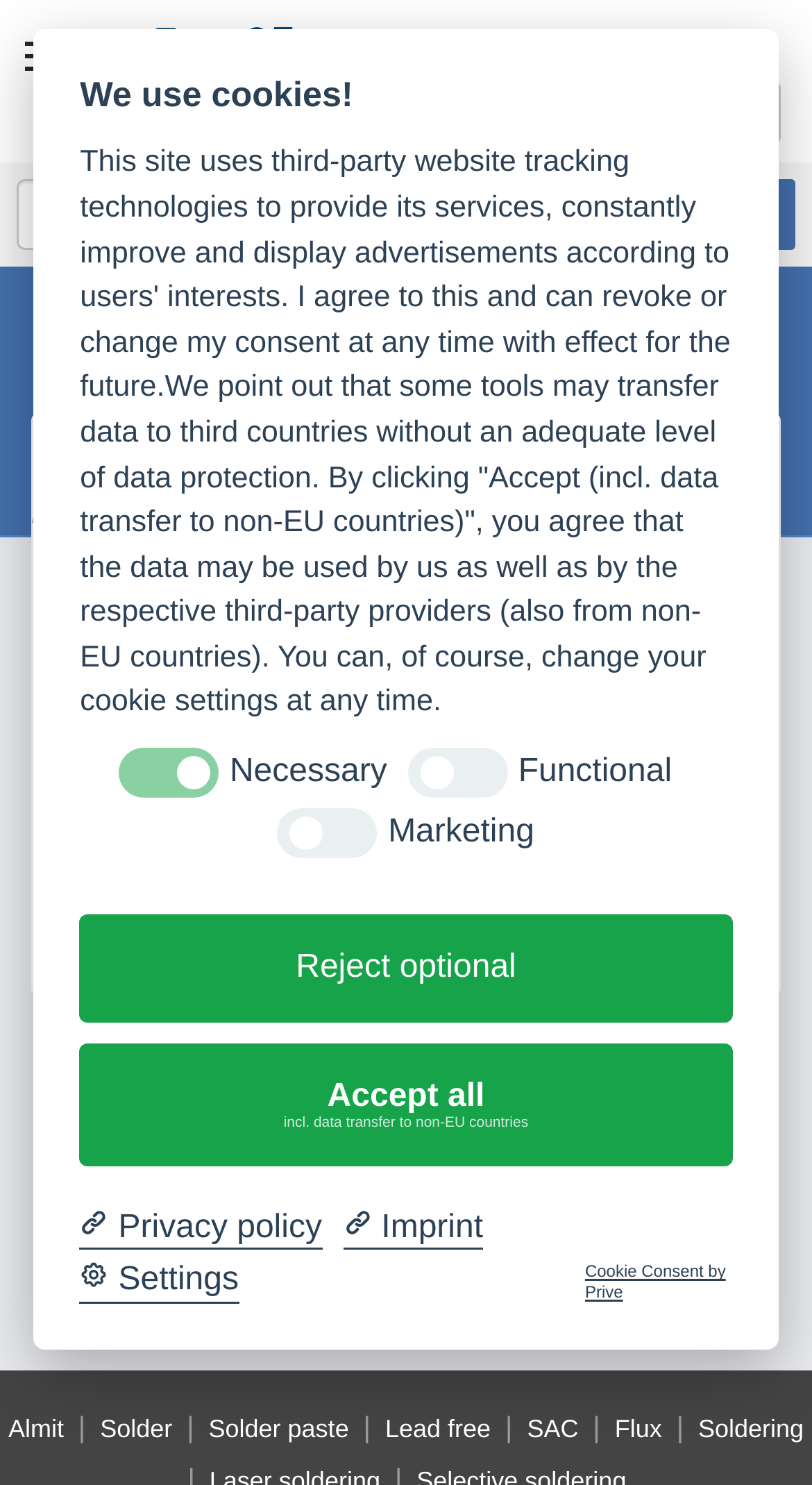How many links are there under the 'TECHNOLOGY' category?
Examine the image and give a concise answer in one word or a short phrase.

12